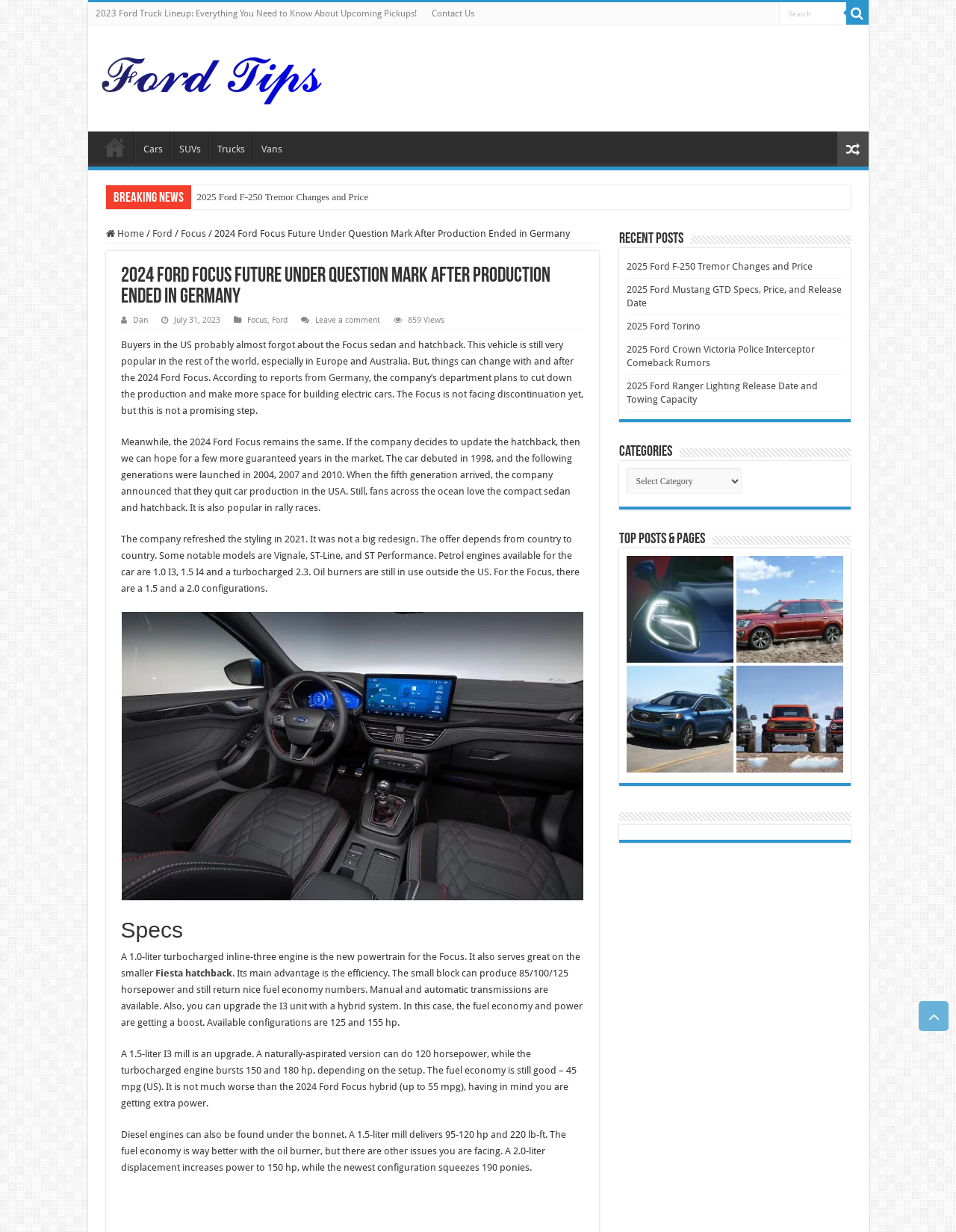Can you find the bounding box coordinates for the element that needs to be clicked to execute this instruction: "Learn more about the 2025 Ford Focus"? The coordinates should be given as four float numbers between 0 and 1, i.e., [left, top, right, bottom].

[0.2, 0.267, 0.544, 0.286]